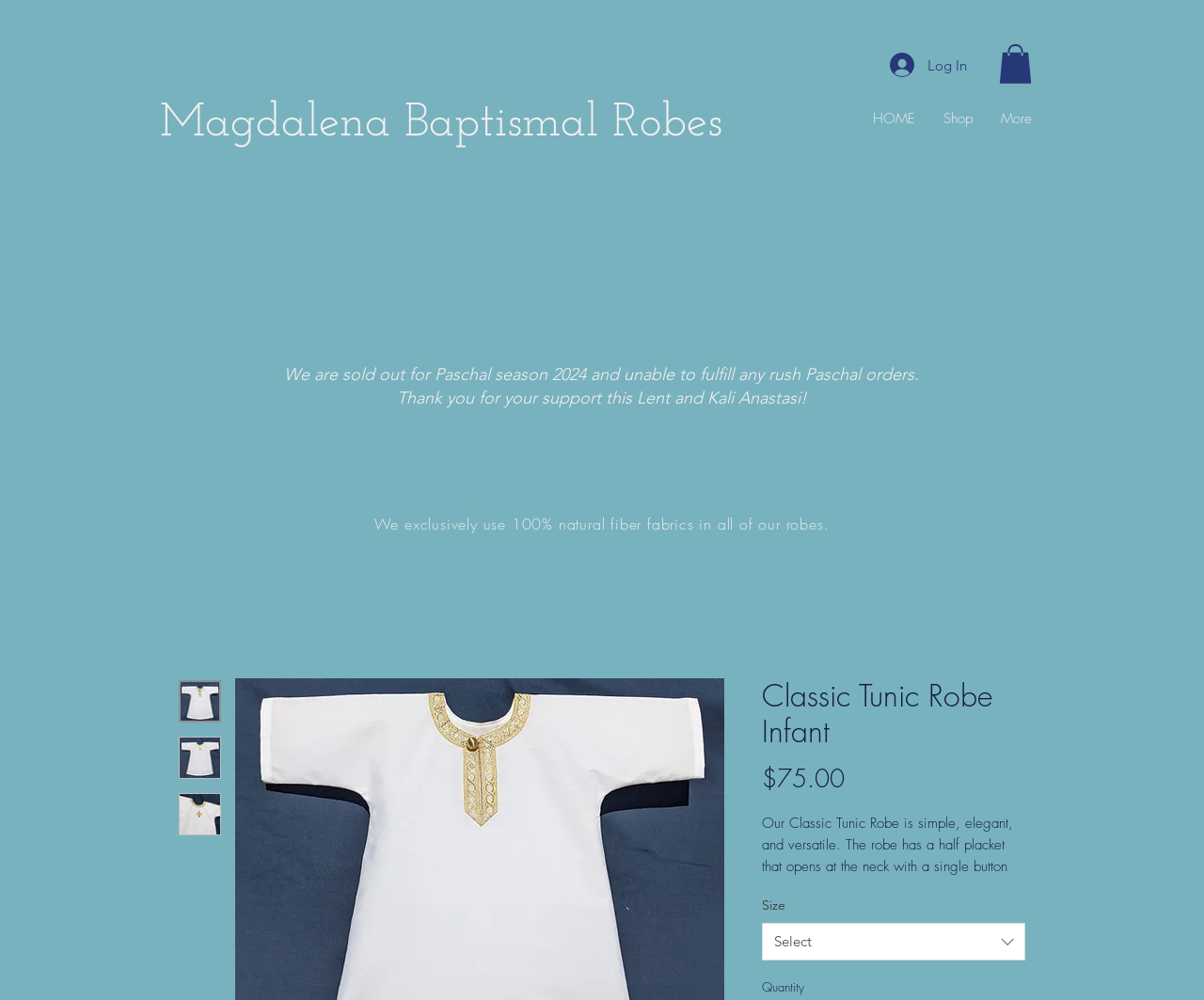Identify the bounding box coordinates of the part that should be clicked to carry out this instruction: "View the Classic Tunic Robe Infant product details".

[0.633, 0.678, 0.852, 0.75]